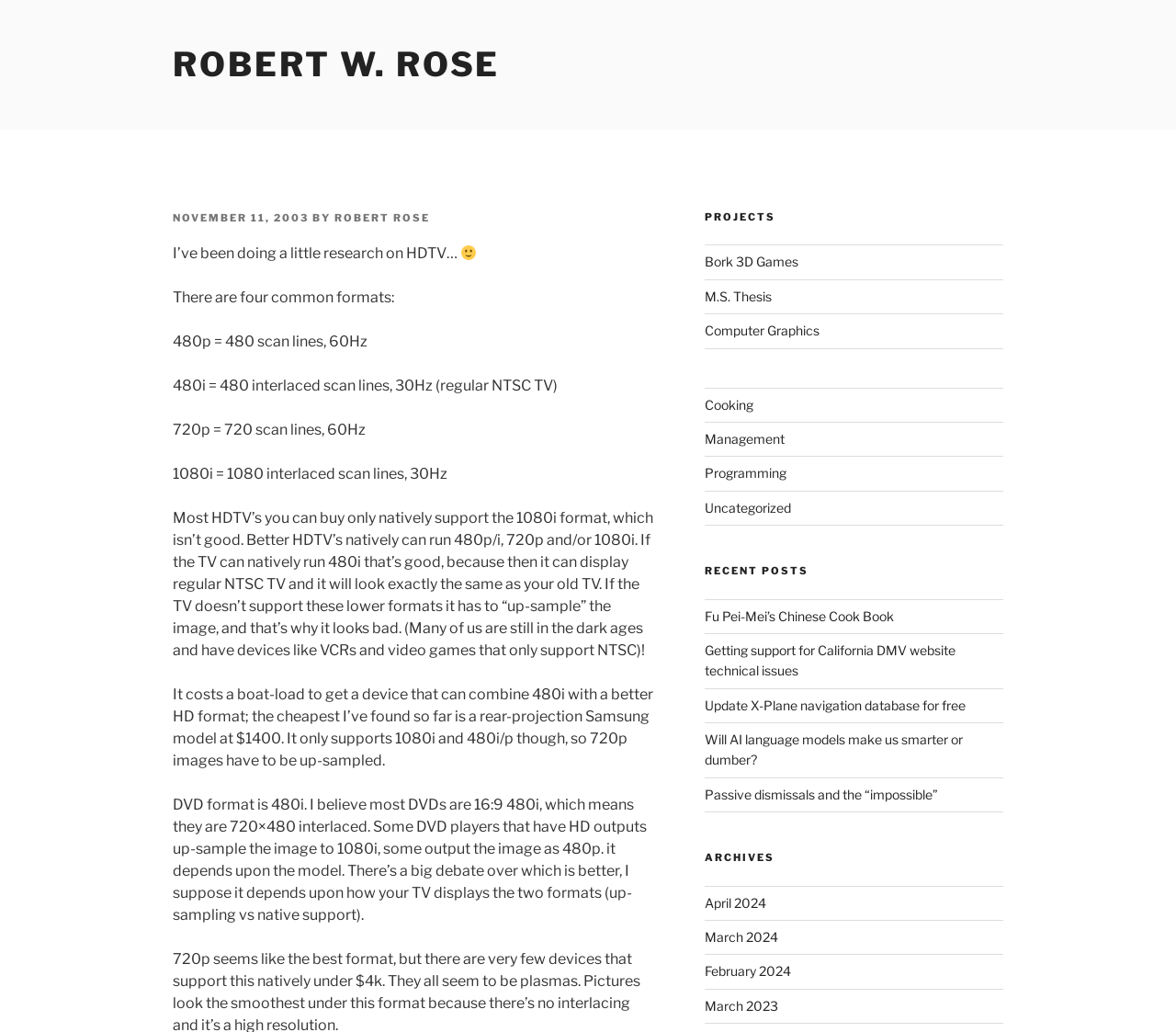Could you highlight the region that needs to be clicked to execute the instruction: "Explore the 'Cooking' category"?

[0.599, 0.384, 0.64, 0.399]